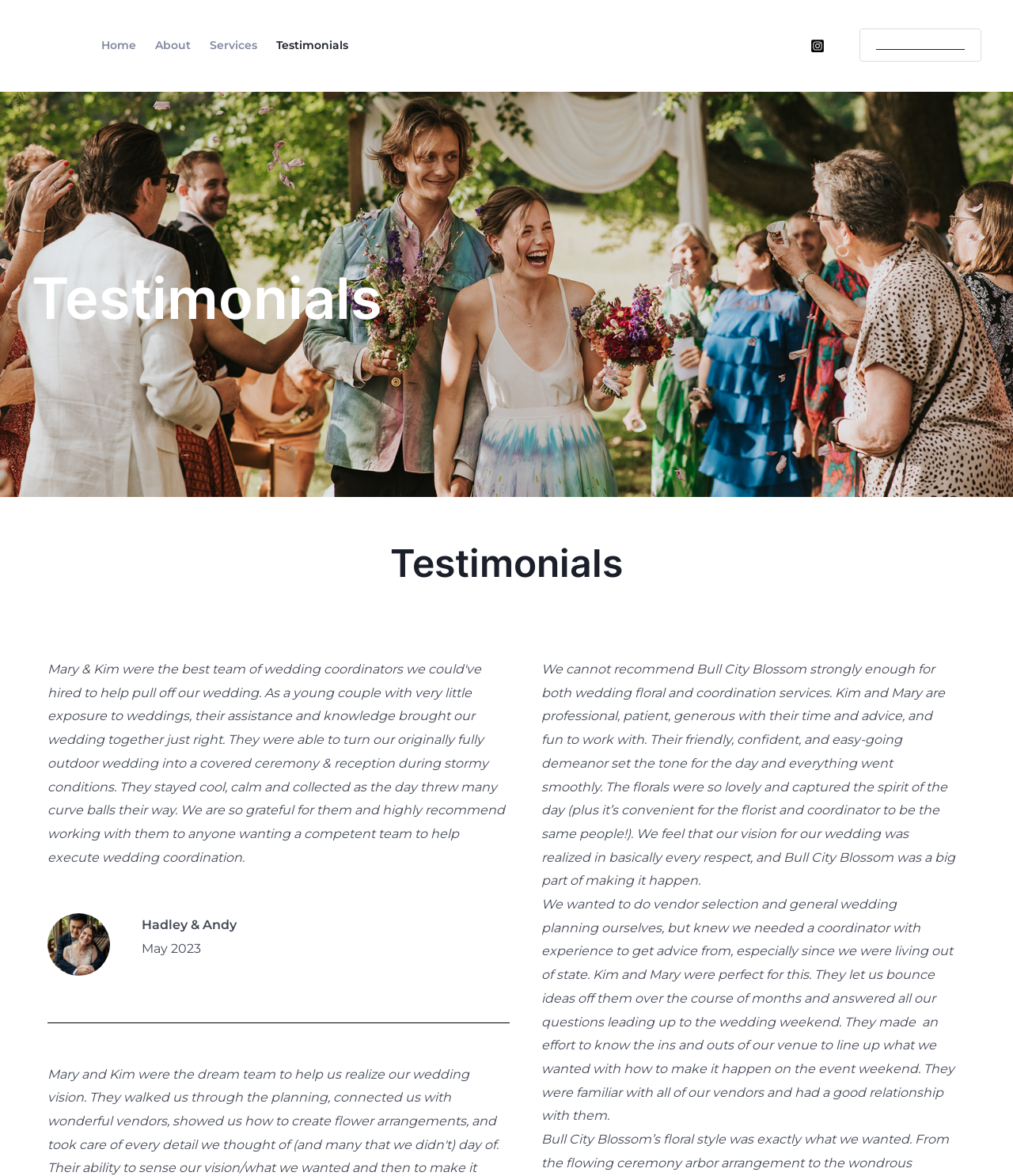What is the date of the first testimonial?
Based on the screenshot, give a detailed explanation to answer the question.

I found a static text element with the text 'May 2023' which is likely the date of the first testimonial, as it is located near the couple's name and image.